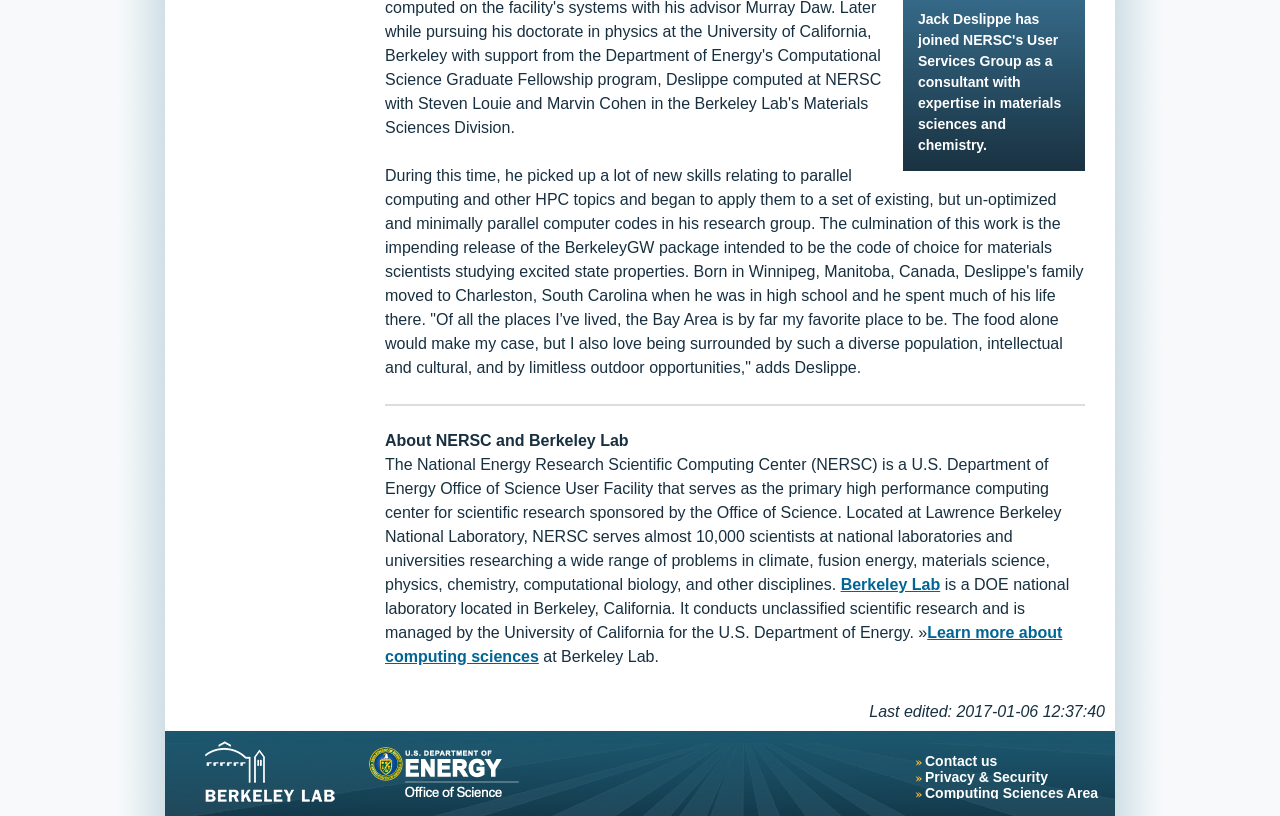Extract the bounding box coordinates of the UI element described: "Learn more about computing sciences". Provide the coordinates in the format [left, top, right, bottom] with values ranging from 0 to 1.

[0.301, 0.765, 0.83, 0.815]